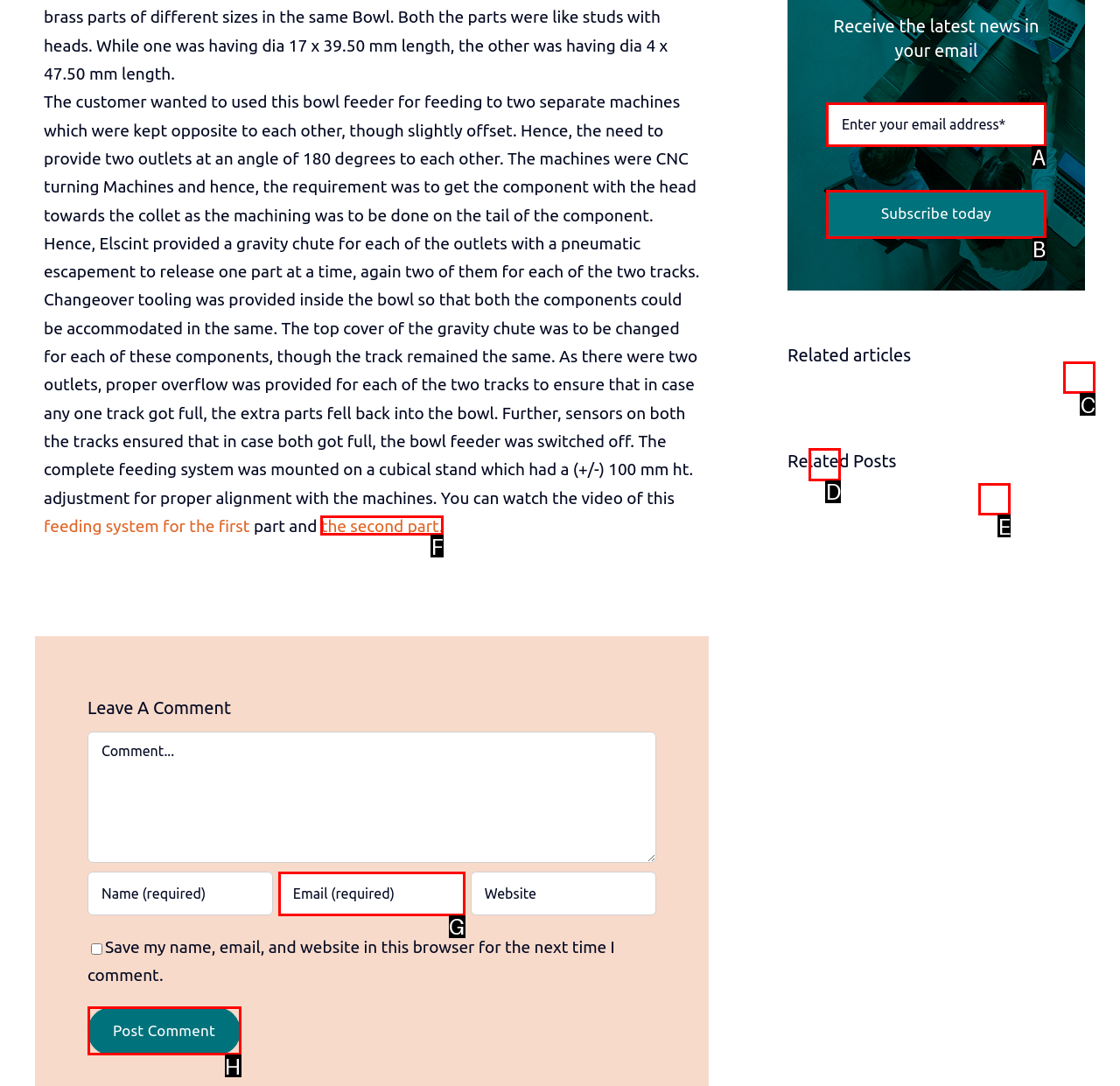Identify the letter of the UI element that corresponds to: Feeding of WFIs
Respond with the letter of the option directly.

E